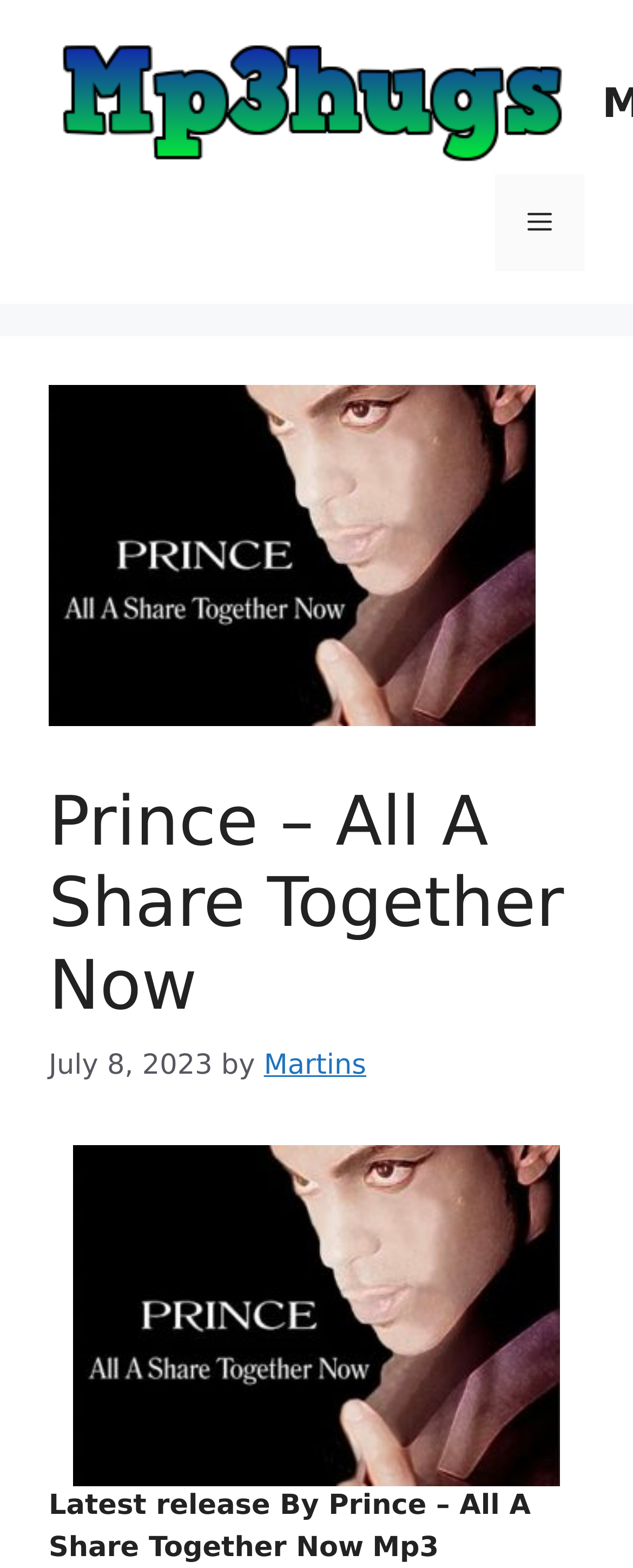Please answer the following question using a single word or phrase: 
Who is the artist of the song?

Prince